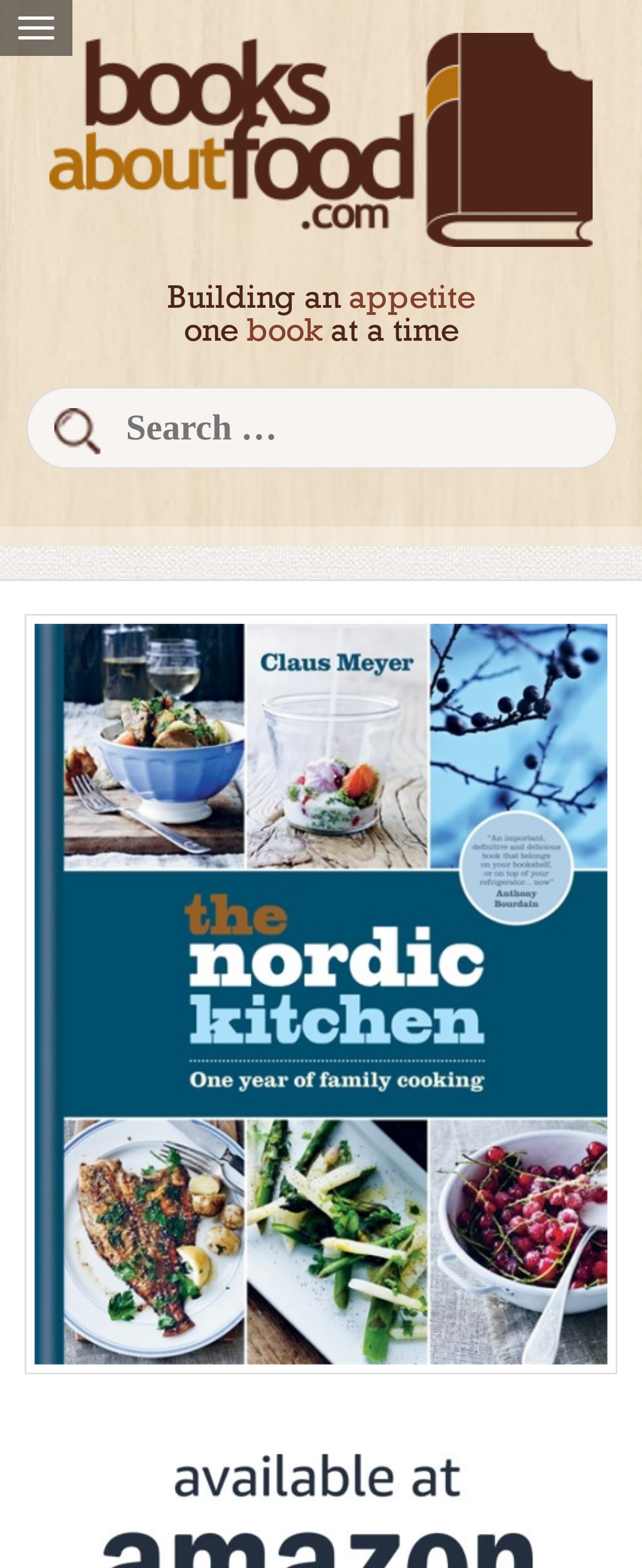Given the description of the UI element: "CalUsource", predict the bounding box coordinates in the form of [left, top, right, bottom], with each value being a float between 0 and 1.

None